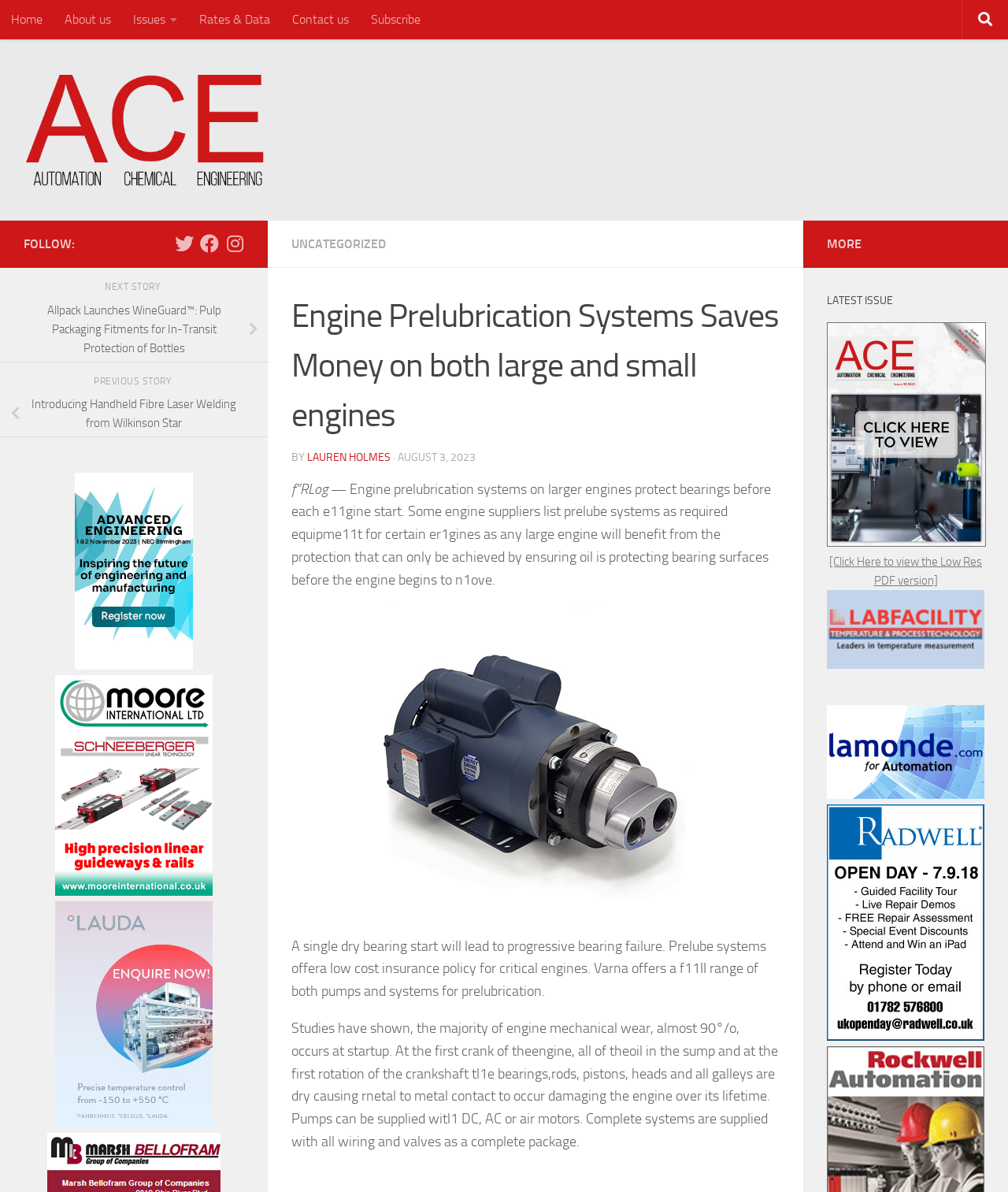Describe every aspect of the webpage comprehensively.

This webpage is about Automation Chemical Engineering, specifically focusing on engine prelubrication systems. At the top left corner, there is a navigation menu with links to "Home", "About us", "Rates & Data", "Contact us", and "Subscribe". Next to the navigation menu, there is a search button represented by a magnifying glass icon.

Below the navigation menu, there is a heading that reads "Engine Prelubrication Systems Saves Money on both large and small engines". This heading is followed by a brief description of the article, which explains the importance of prelubrication systems in protecting engine bearings.

The main content of the webpage is divided into several sections. The first section discusses the benefits of prelubrication systems, citing that a single dry bearing start can lead to progressive bearing failure. The second section provides more information about the wear and tear of engine components during startup.

On the right side of the webpage, there are several links to social media platforms, including Twitter, Facebook, and Instagram, with the label "FOLLOW:". Below these links, there are two sections labeled "NEXT STORY" and "PREVIOUS STORY", each containing a link to a related article.

Further down the webpage, there are several images with accompanying links, although the images do not have descriptive text. The webpage also features a section labeled "LATEST ISSUE", which contains links to PDF versions of the issue and images of Calibre.

At the bottom of the webpage, there are more links and images, including a section labeled "MORE". Overall, the webpage is focused on providing information about engine prelubrication systems and related topics, with a clean and organized layout.